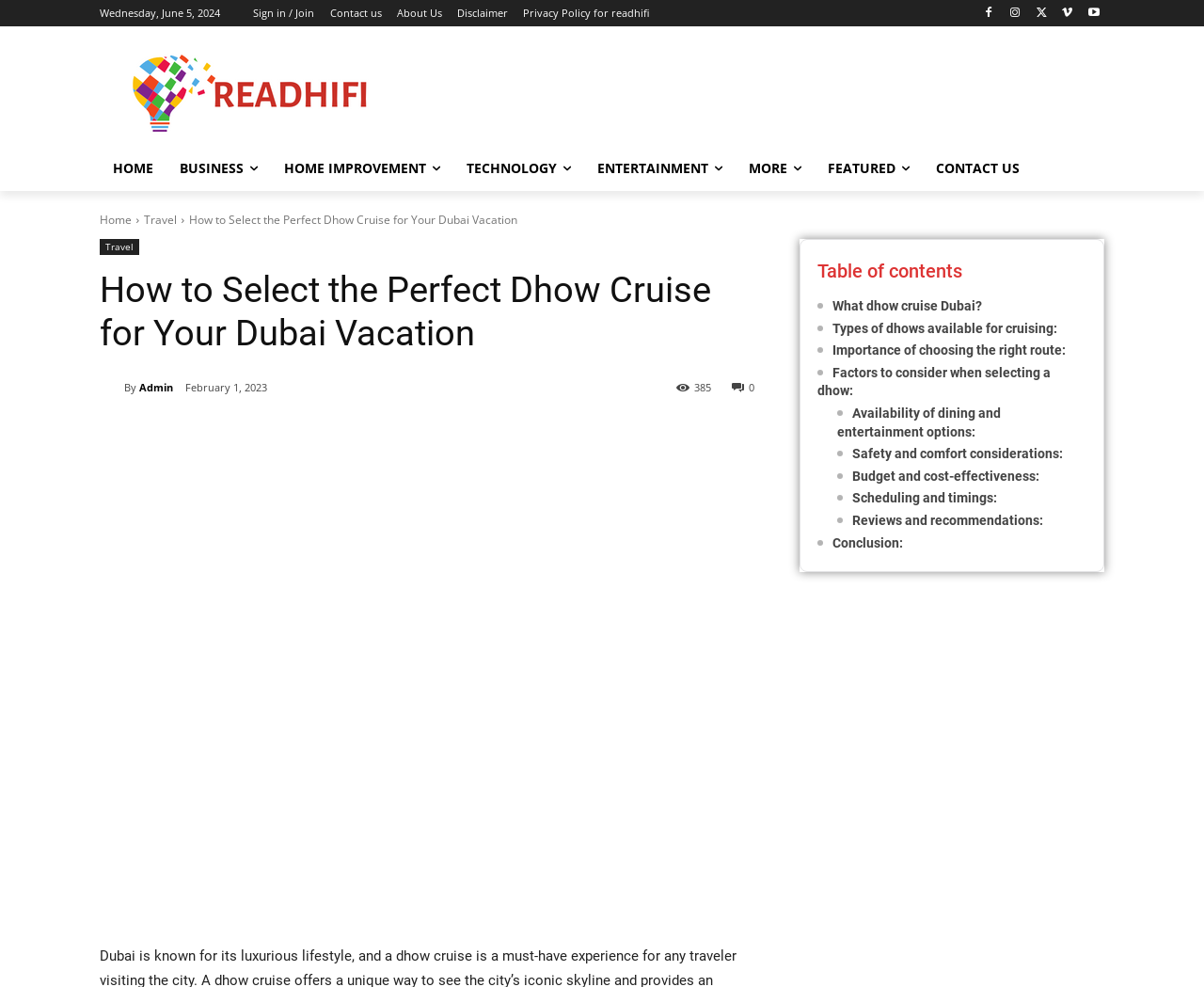Based on the provided description, "Budget and cost-effectiveness:", find the bounding box of the corresponding UI element in the screenshot.

[0.695, 0.474, 0.902, 0.492]